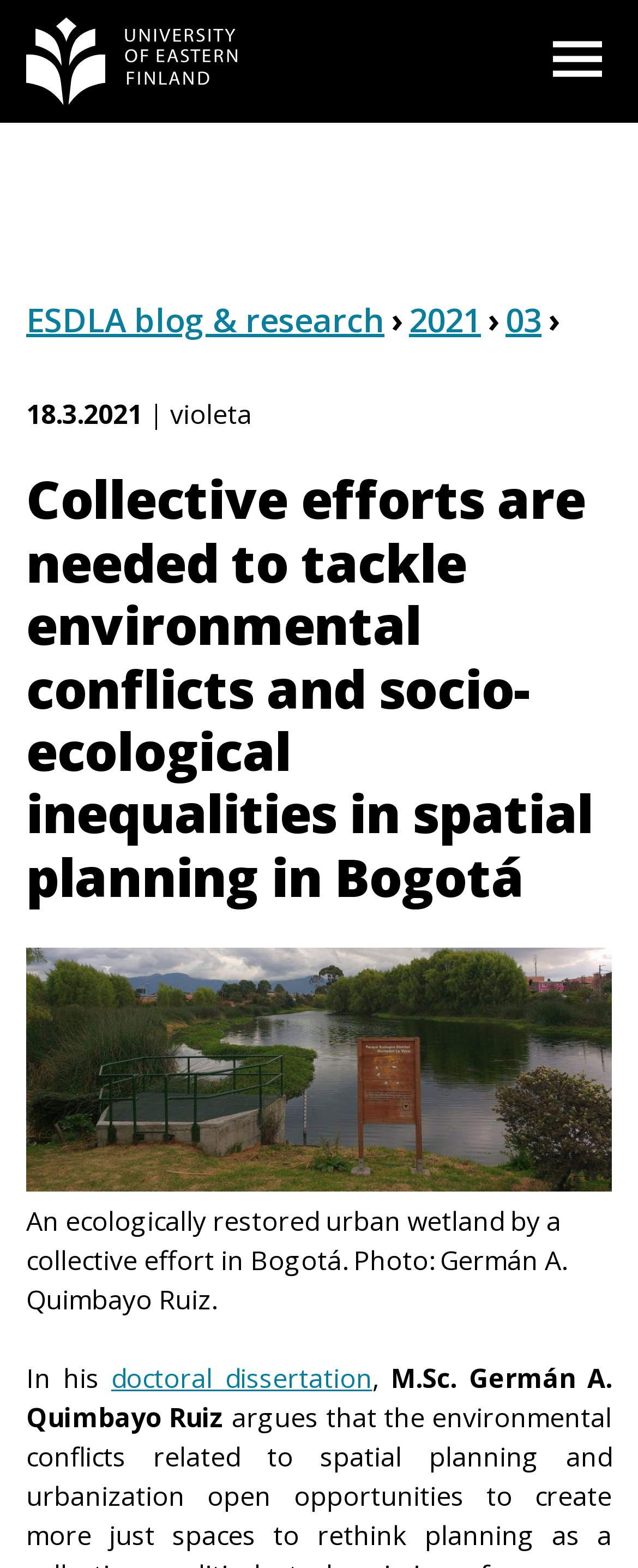Using the details from the image, please elaborate on the following question: Who is the author of the doctoral dissertation?

The author of the doctoral dissertation can be found in the middle of the webpage, where it says 'M.Sc. Germán A. Quimbayo Ruiz'.